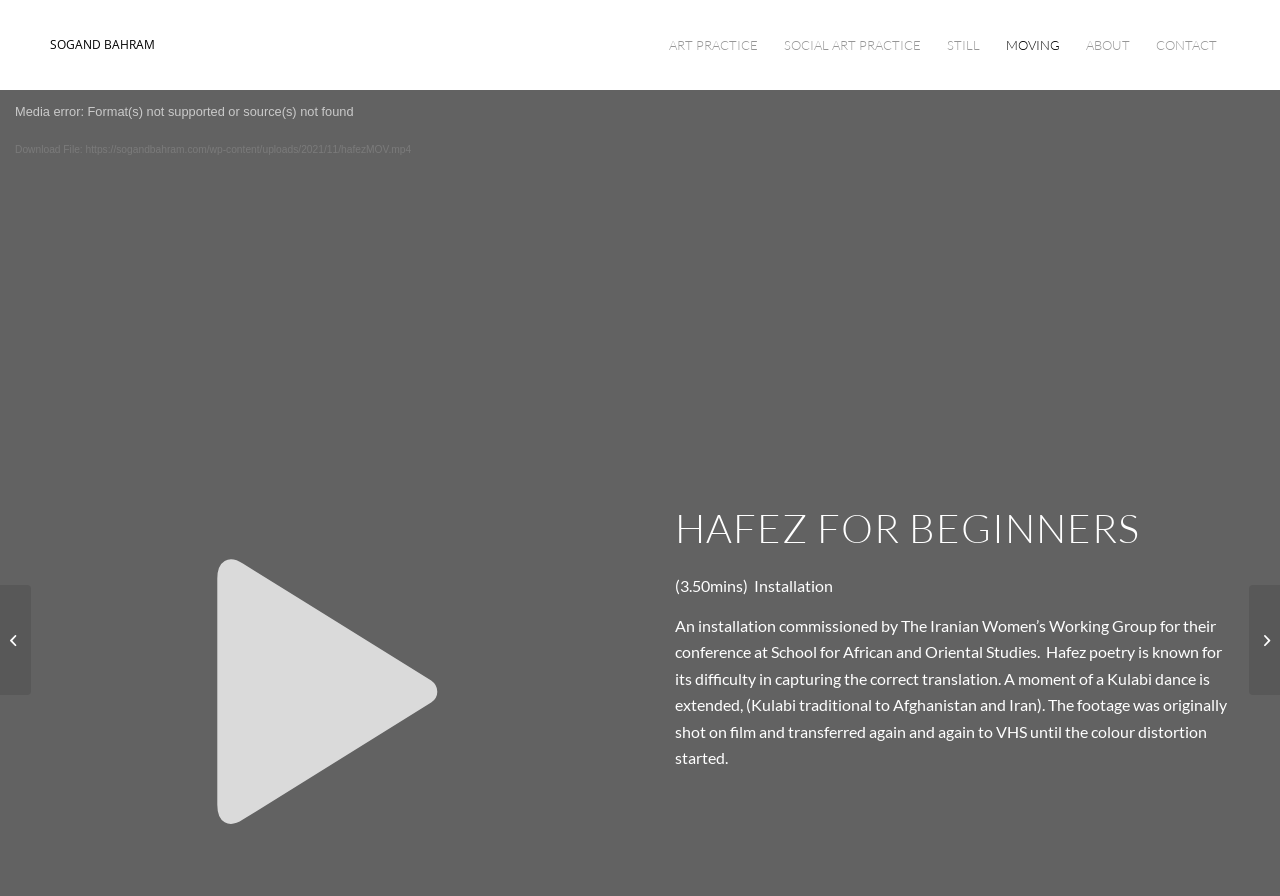What is the name of the artist?
Look at the image and provide a detailed response to the question.

The name of the artist can be found in the top-left corner of the webpage, where it says 'SOGAND BAHRAM' in a link element.